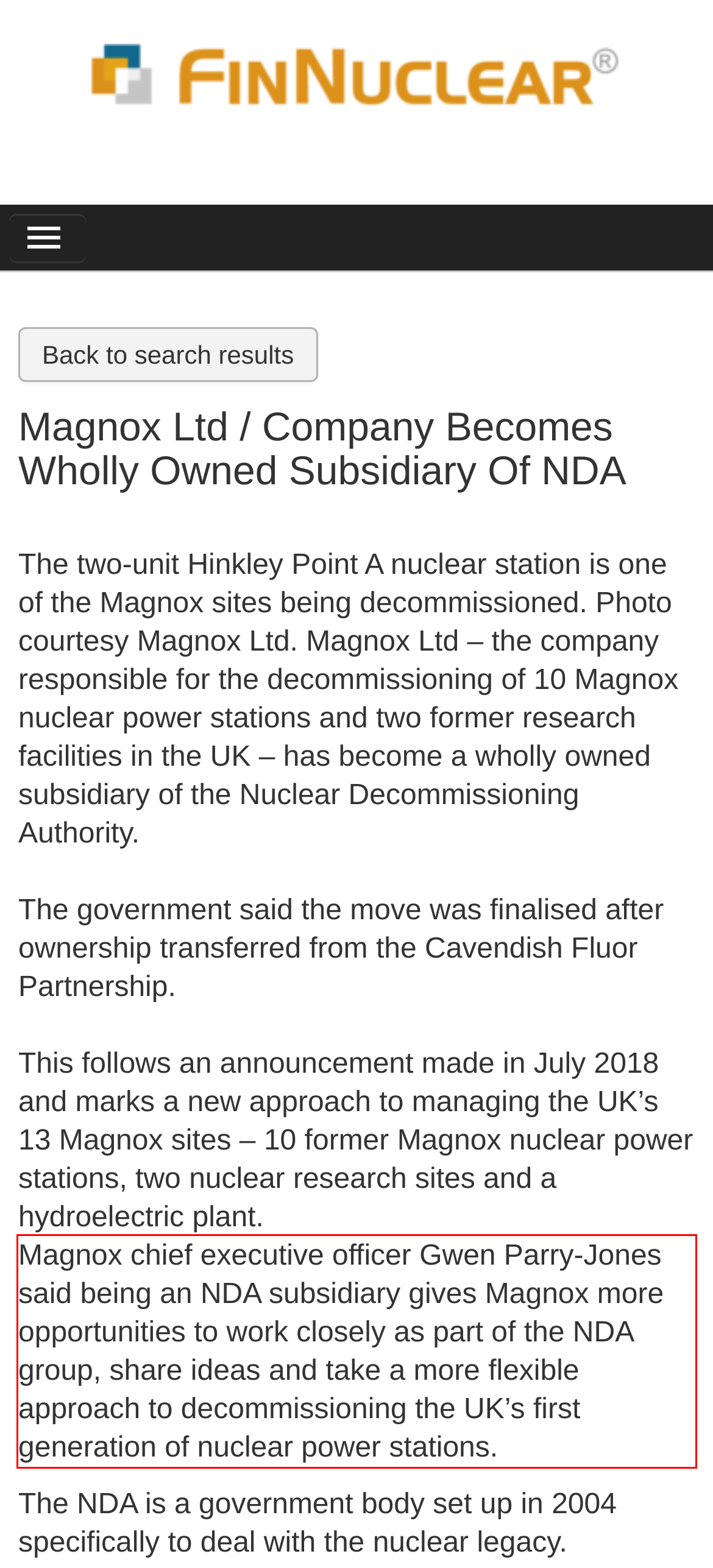Please perform OCR on the UI element surrounded by the red bounding box in the given webpage screenshot and extract its text content.

Magnox chief executive officer Gwen Parry-Jones said being an NDA subsidiary gives Magnox more opportunities to work closely as part of the NDA group, share ideas and take a more flexible approach to decommissioning the UK’s first generation of nuclear power stations.